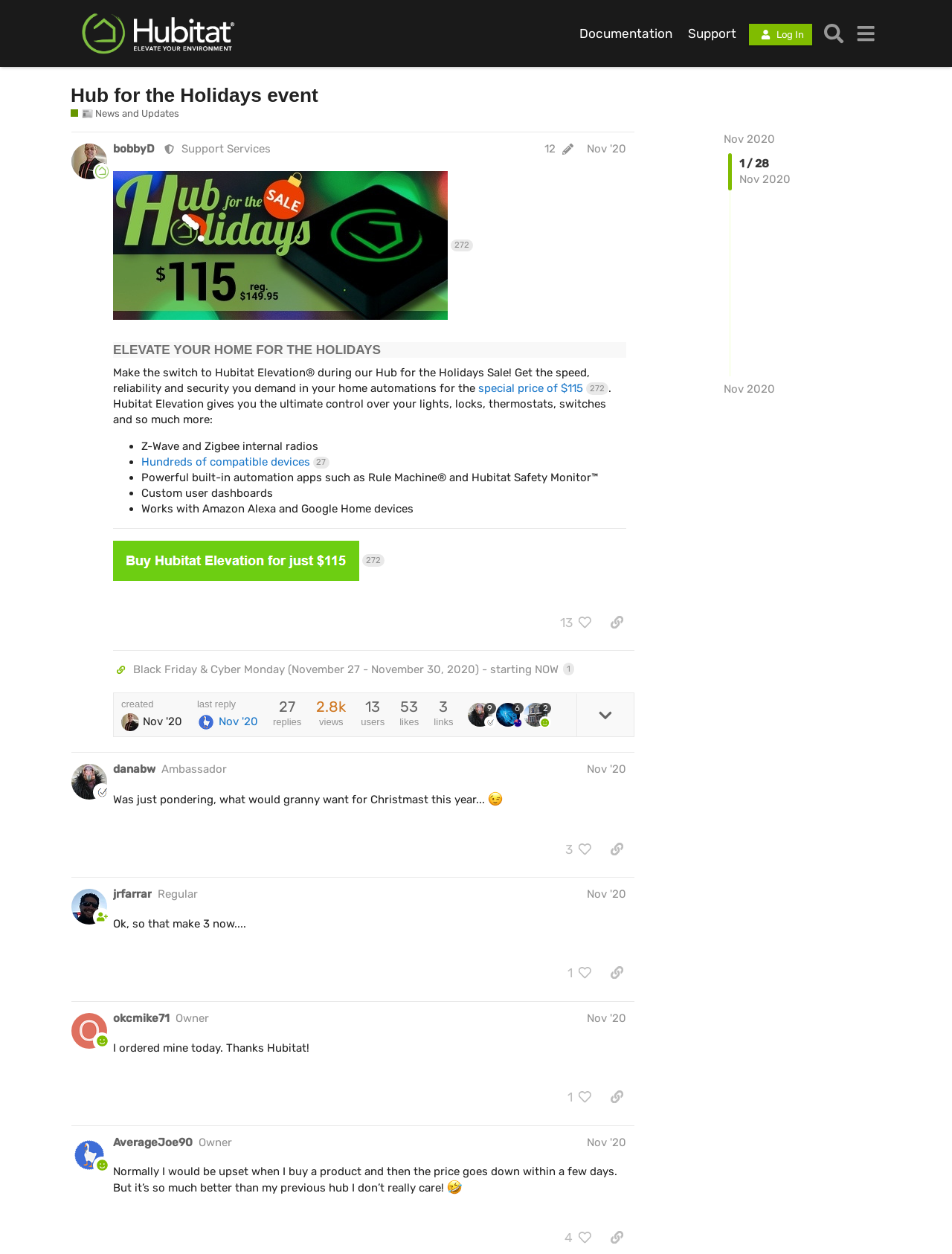Locate the bounding box coordinates of the clickable area to execute the instruction: "Expand the topic details". Provide the coordinates as four float numbers between 0 and 1, represented as [left, top, right, bottom].

[0.606, 0.553, 0.666, 0.587]